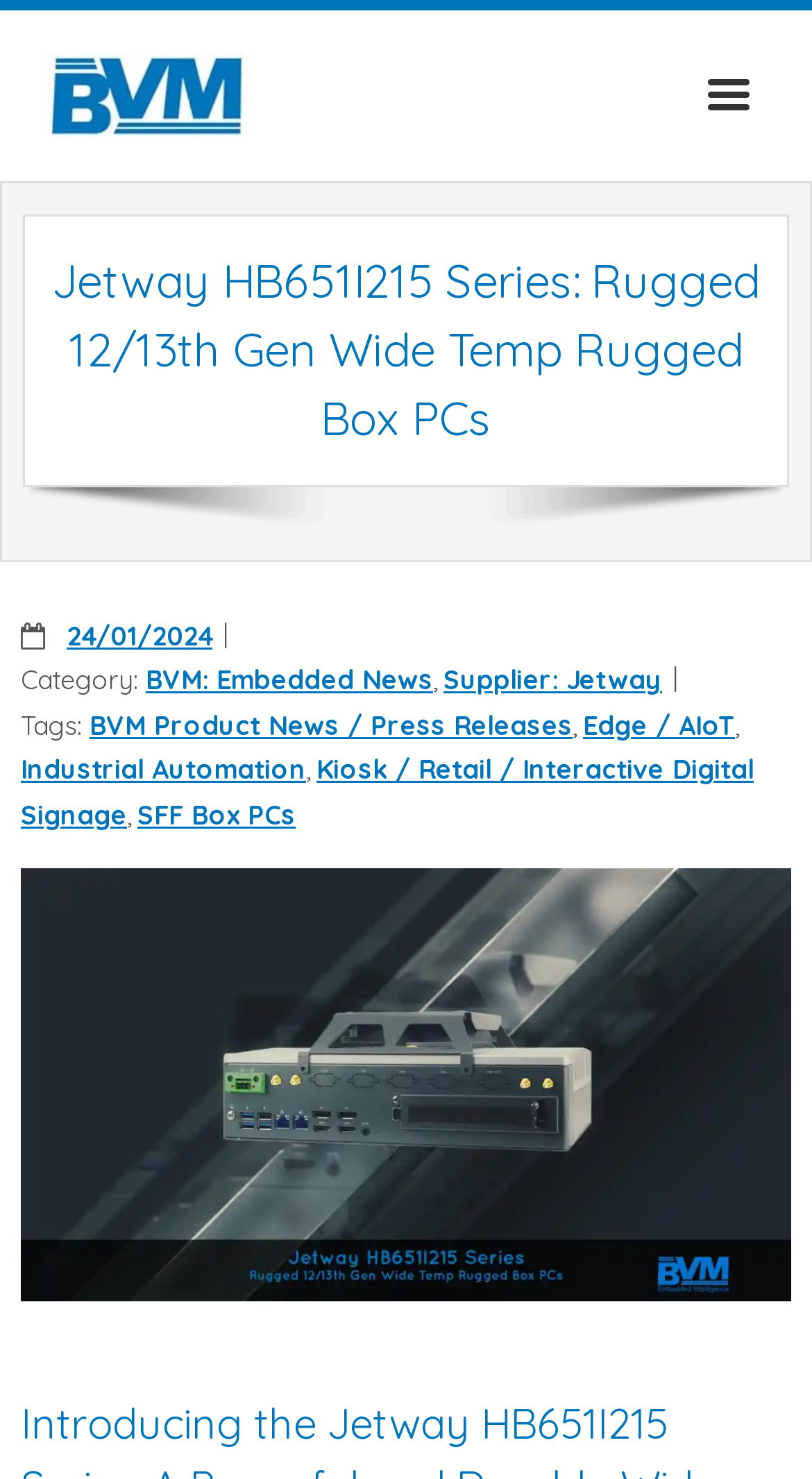Look at the image and give a detailed response to the following question: What is the format of the date mentioned in the webpage?

The format of the date mentioned in the webpage is 'dd/mm/yyyy', which is evident from the date '24/01/2024' mentioned in the header section of the webpage.